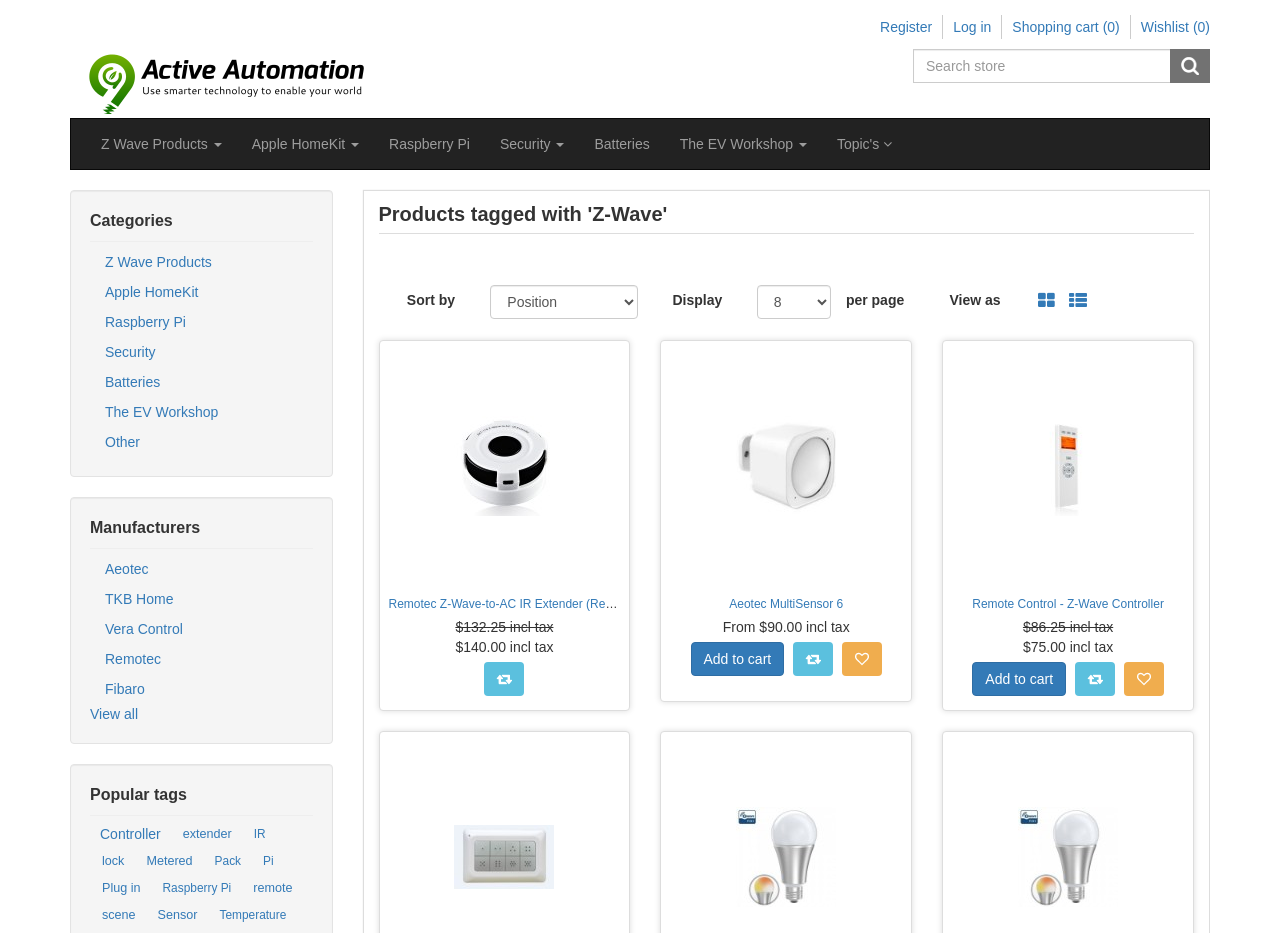Identify the bounding box coordinates of the part that should be clicked to carry out this instruction: "Search for products".

[0.713, 0.053, 0.916, 0.089]